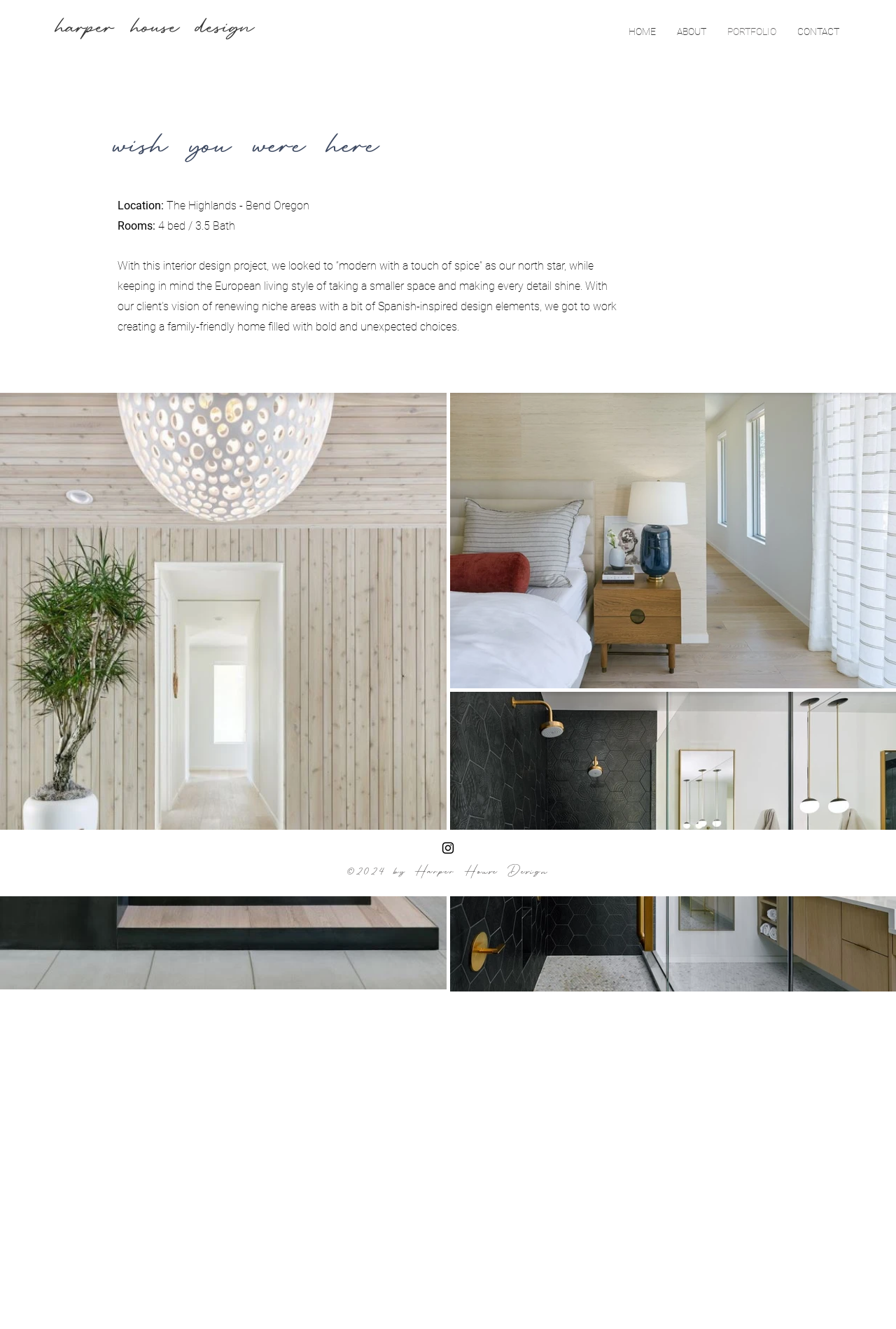Determine the bounding box coordinates of the target area to click to execute the following instruction: "View the v entry image."

[0.0, 0.296, 0.498, 0.744]